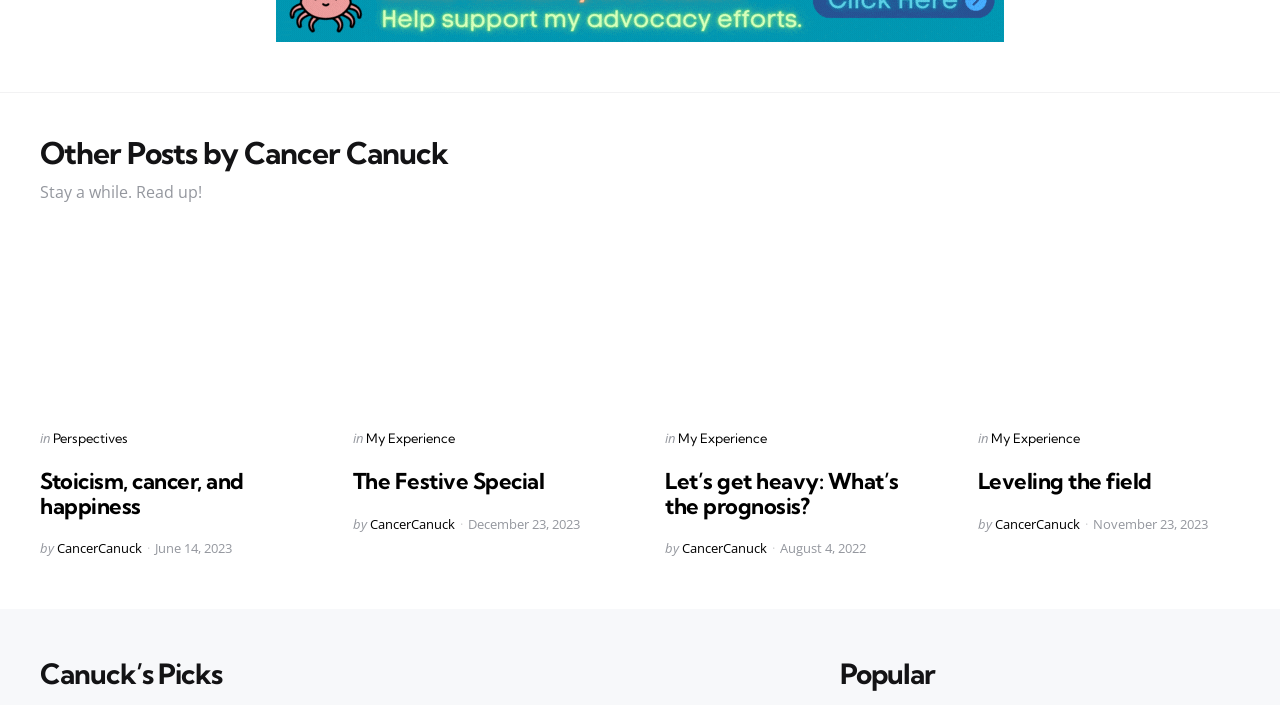Identify the bounding box coordinates of the clickable region necessary to fulfill the following instruction: "Check the author of the post 'Let’s get heavy: What’s the prognosis?'". The bounding box coordinates should be four float numbers between 0 and 1, i.e., [left, top, right, bottom].

[0.519, 0.606, 0.552, 0.66]